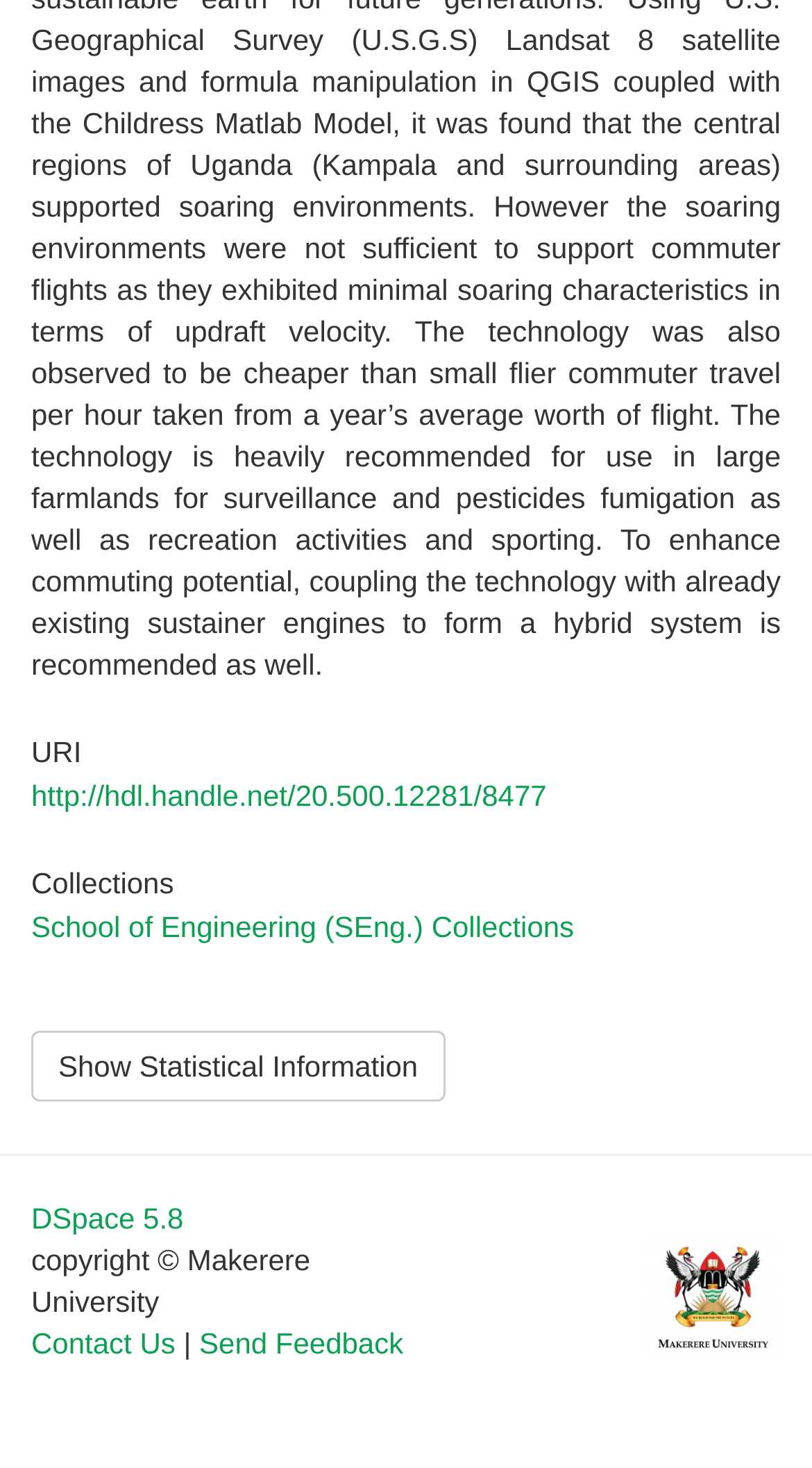Analyze the image and deliver a detailed answer to the question: What is the name of the university?

The name of the university can be found in the copyright information at the bottom of the webpage, which states 'copyright © Makerere University'.